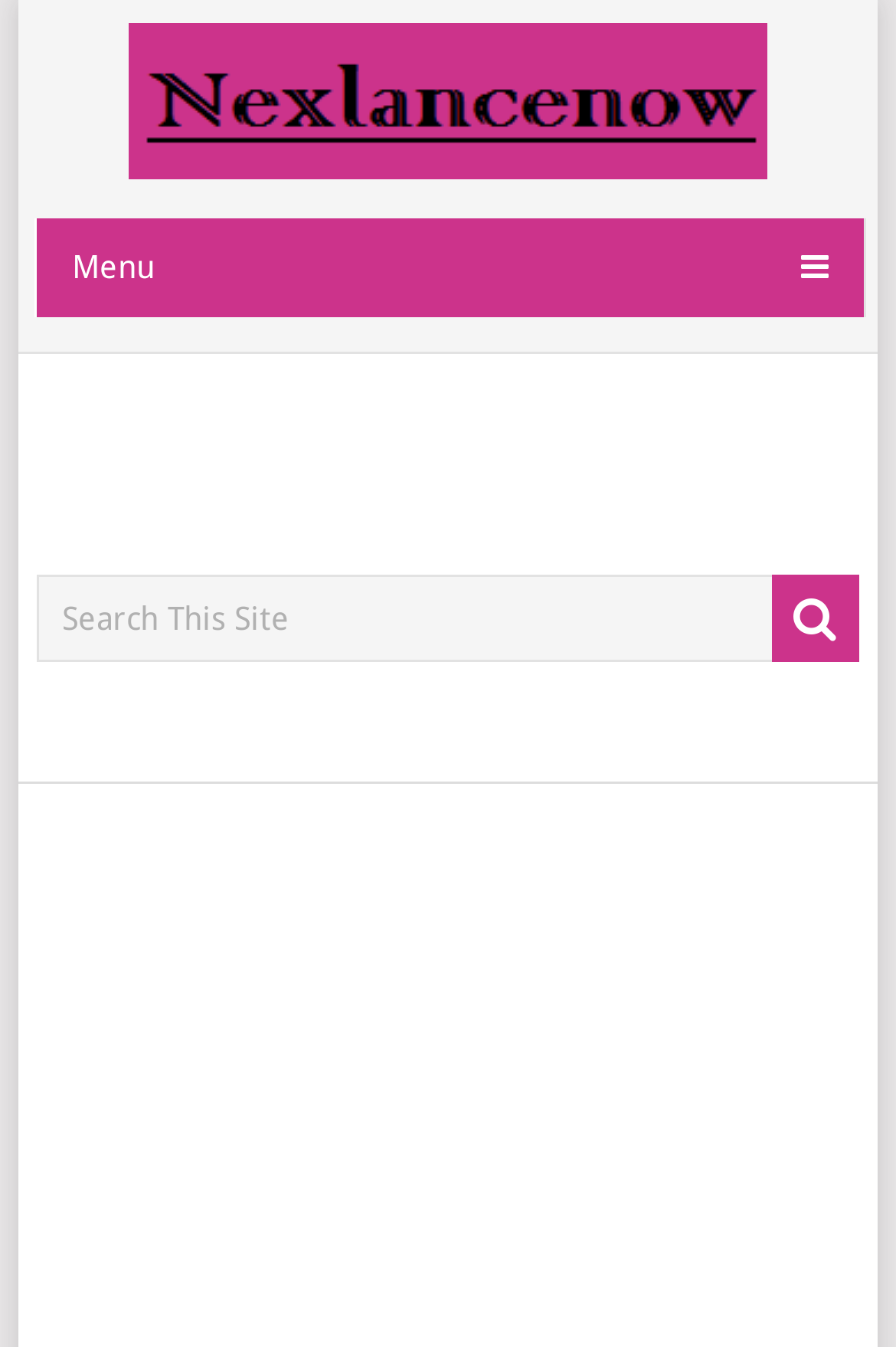From the element description: "value="search"", extract the bounding box coordinates of the UI element. The coordinates should be expressed as four float numbers between 0 and 1, in the order [left, top, right, bottom].

[0.861, 0.427, 0.959, 0.491]